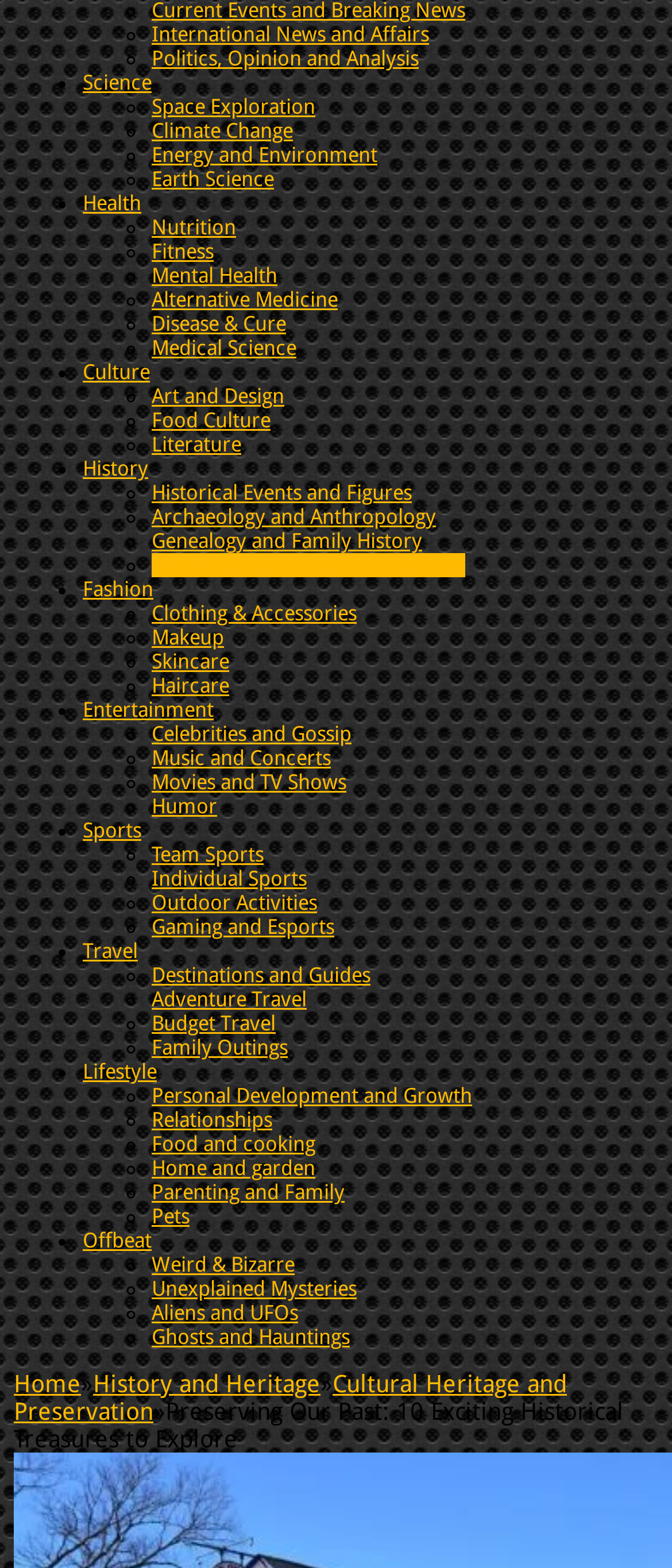Give a one-word or short phrase answer to this question: 
What is the last category listed?

Travel